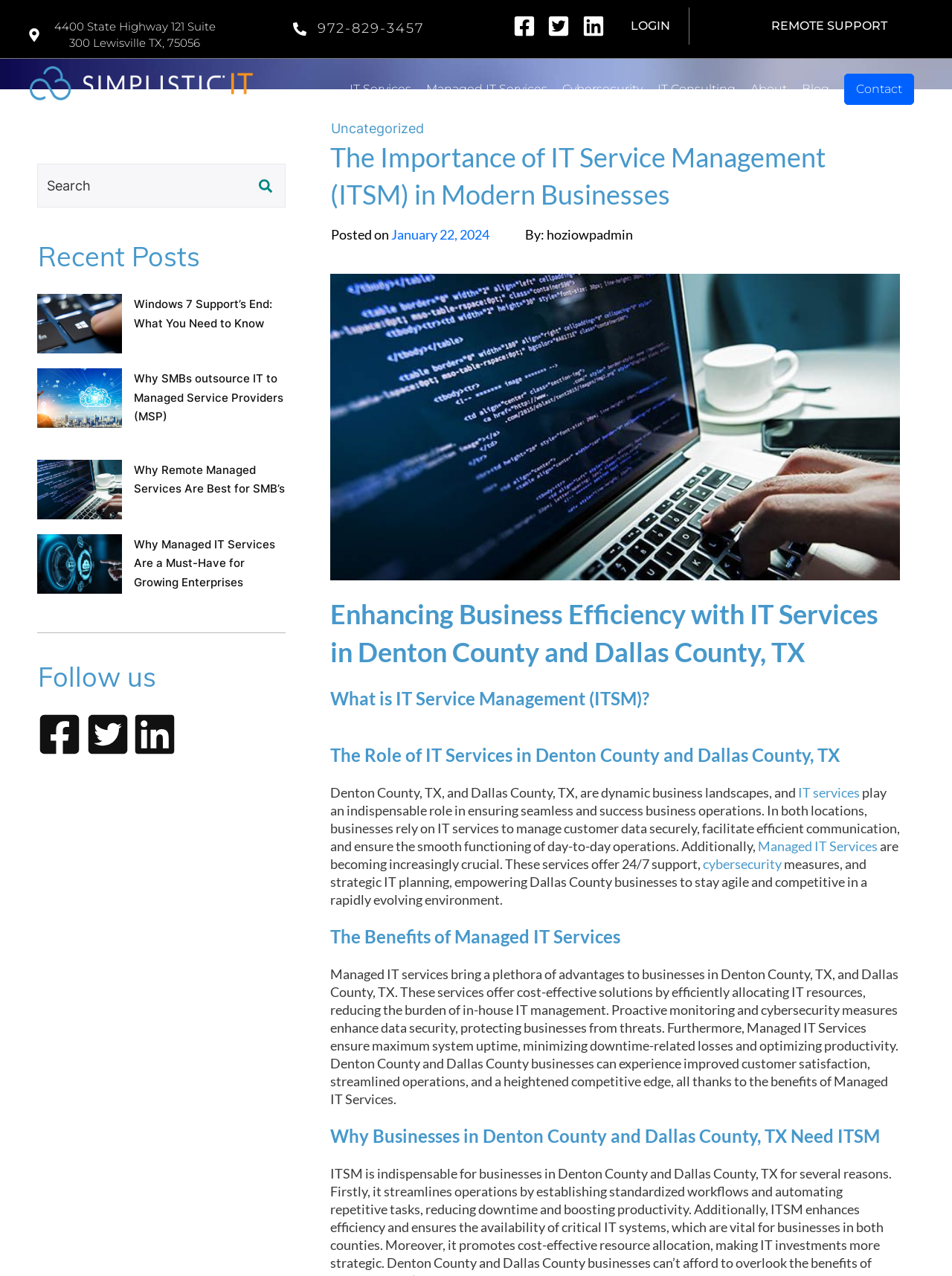Give the bounding box coordinates for the element described as: "IT services".

[0.838, 0.615, 0.903, 0.627]